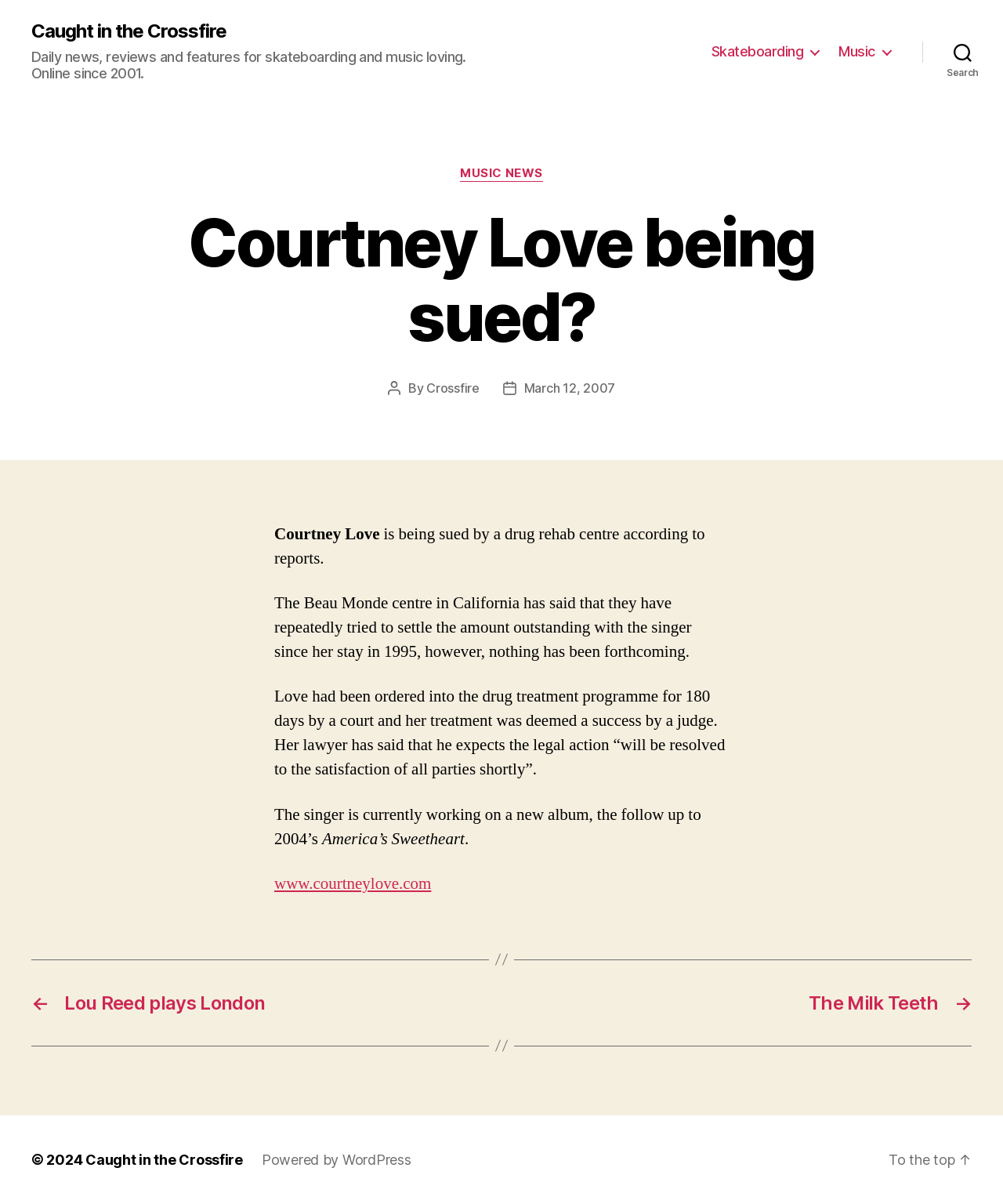Can you find the bounding box coordinates of the area I should click to execute the following instruction: "Search for something"?

[0.92, 0.029, 1.0, 0.057]